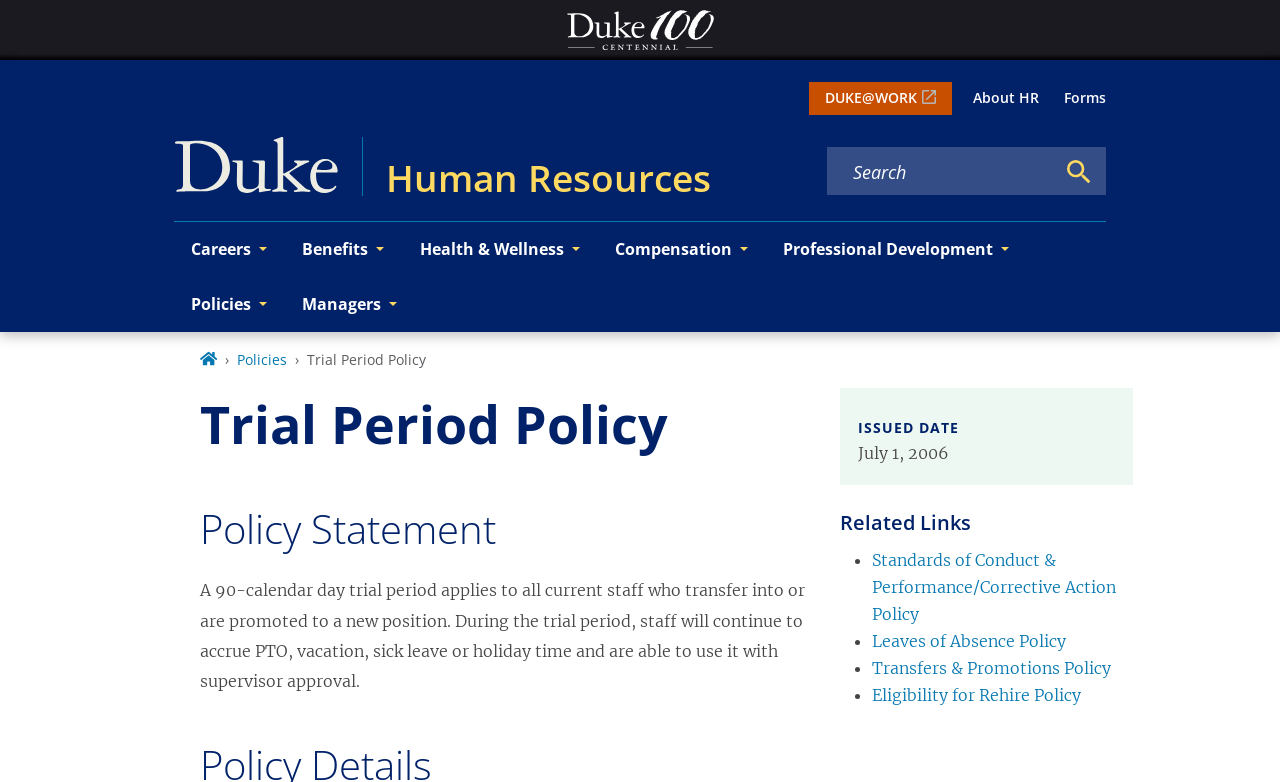Elaborate on the webpage's design and content in a detailed caption.

The webpage is about the "Trial Period Policy" of Duke University Human Resources. At the top left, there is a Duke 100 Centennial logo, and next to it, an action menu and a utility menu with links to "DUKE@WORK", "About HR", and "Forms". Below these menus, there is a link to "Duke University Human Resources" with an image of Duke University. 

On the right side of the top section, there is a search box with a search button. Below the search box, there is a primary navigation menu with buttons to various sections, including "Careers", "Benefits", "Health & Wellness", "Compensation", "Professional Development", "Policies", and "Managers". 

The main content of the page starts with a breadcrumb navigation showing the path from "Home" to "Policies" to "Trial Period Policy". Below the breadcrumb, there are three headings: "Trial Period Policy", "Policy Statement", and "ISSUED DATE" with the date "July 1, 2006". 

The policy statement is described in a paragraph, stating that a 90-calendar day trial period applies to all current staff who transfer into or are promoted to a new position, during which they can continue to accrue and use PTO, vacation, sick leave, or holiday time with supervisor approval. 

At the bottom of the page, there is a section titled "Related Links" with four links to related policies, including "Standards of Conduct & Performance/Corrective Action Policy", "Leaves of Absence Policy", "Transfers & Promotions Policy", and "Eligibility for Rehire Policy".